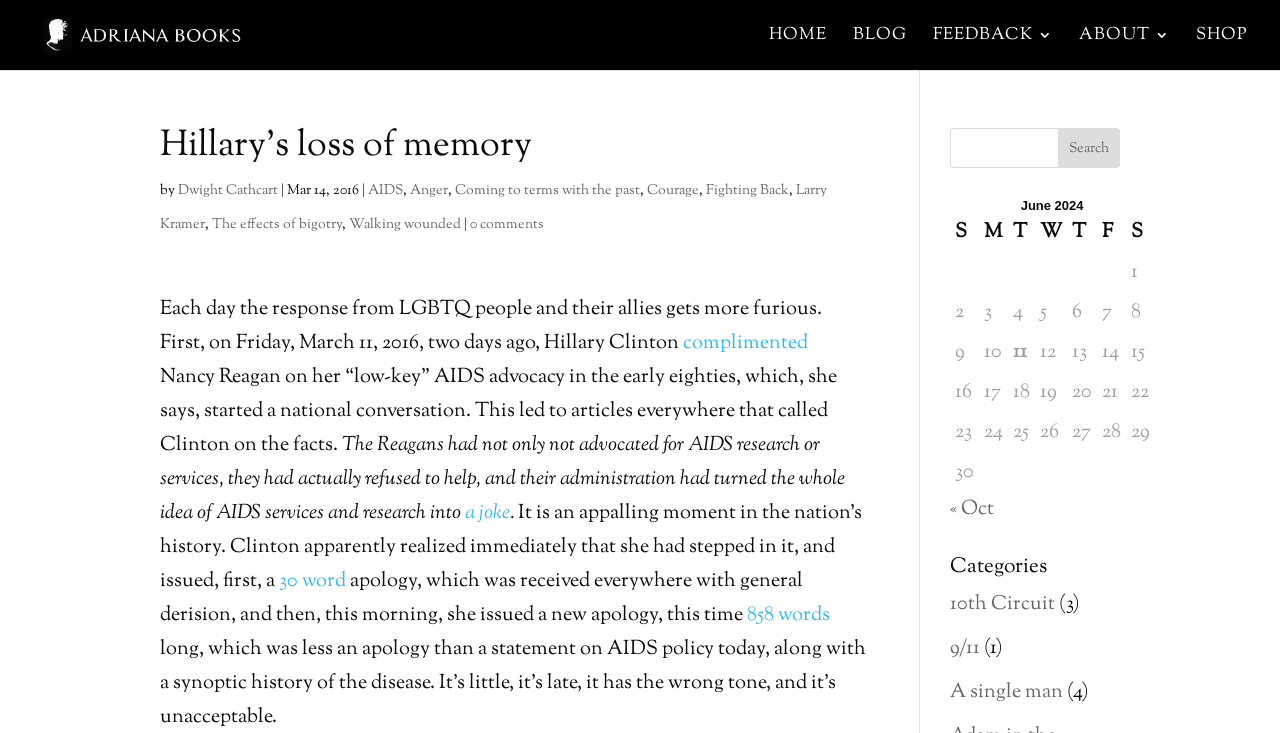Who is the author of the blog post?
Answer the question with detailed information derived from the image.

The author of the blog post can be found below the title, which is 'Dwight Cathcart'. This is indicated by the link element with the text 'Dwight Cathcart'.